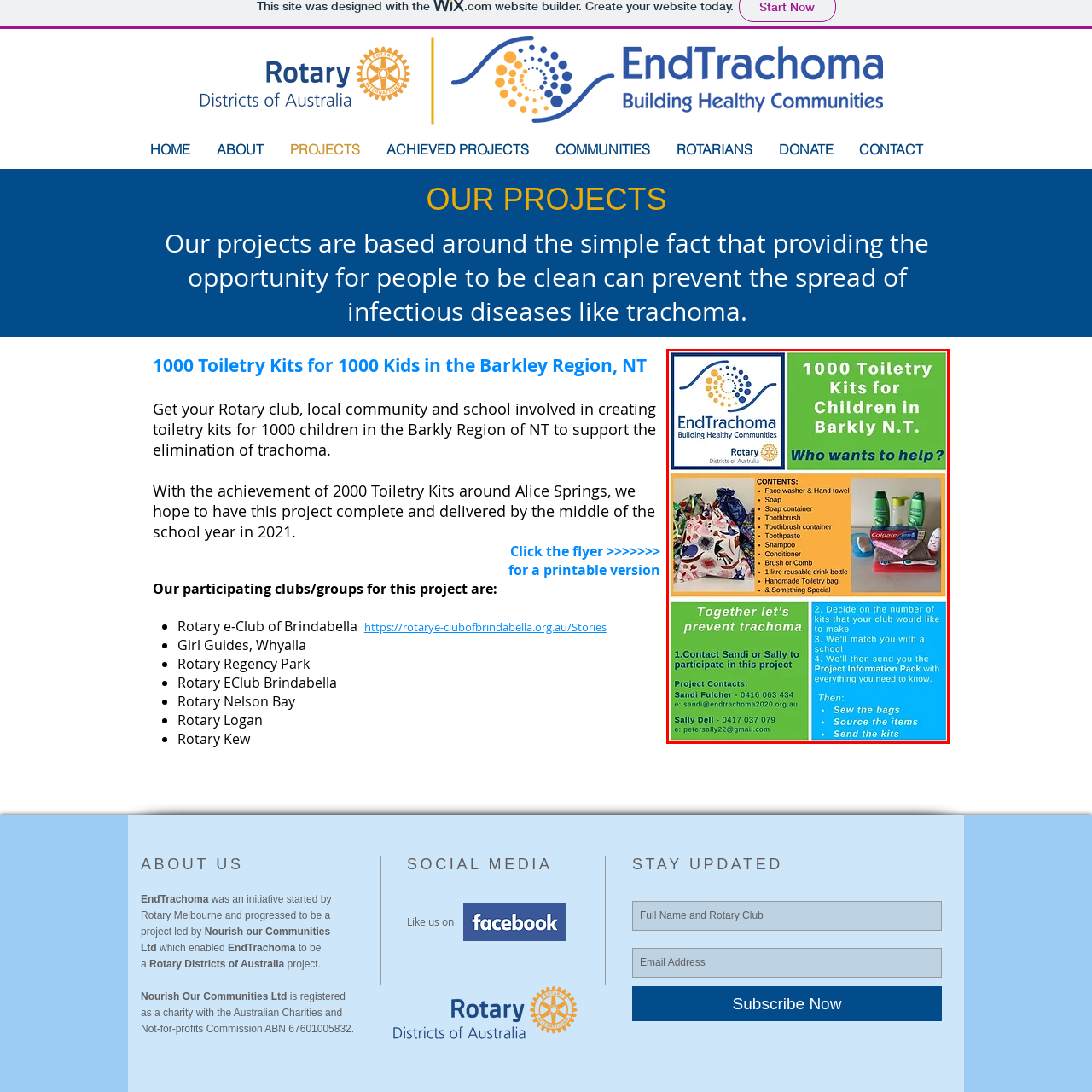What is the purpose of the toiletry kits?
Pay attention to the image outlined by the red bounding box and provide a thorough explanation in your answer, using clues from the image.

The purpose of the toiletry kits is to provide essential items to children in Barkly N.T., as stated in the flyer, which is part of the EndTrachoma initiative to prevent trachoma.